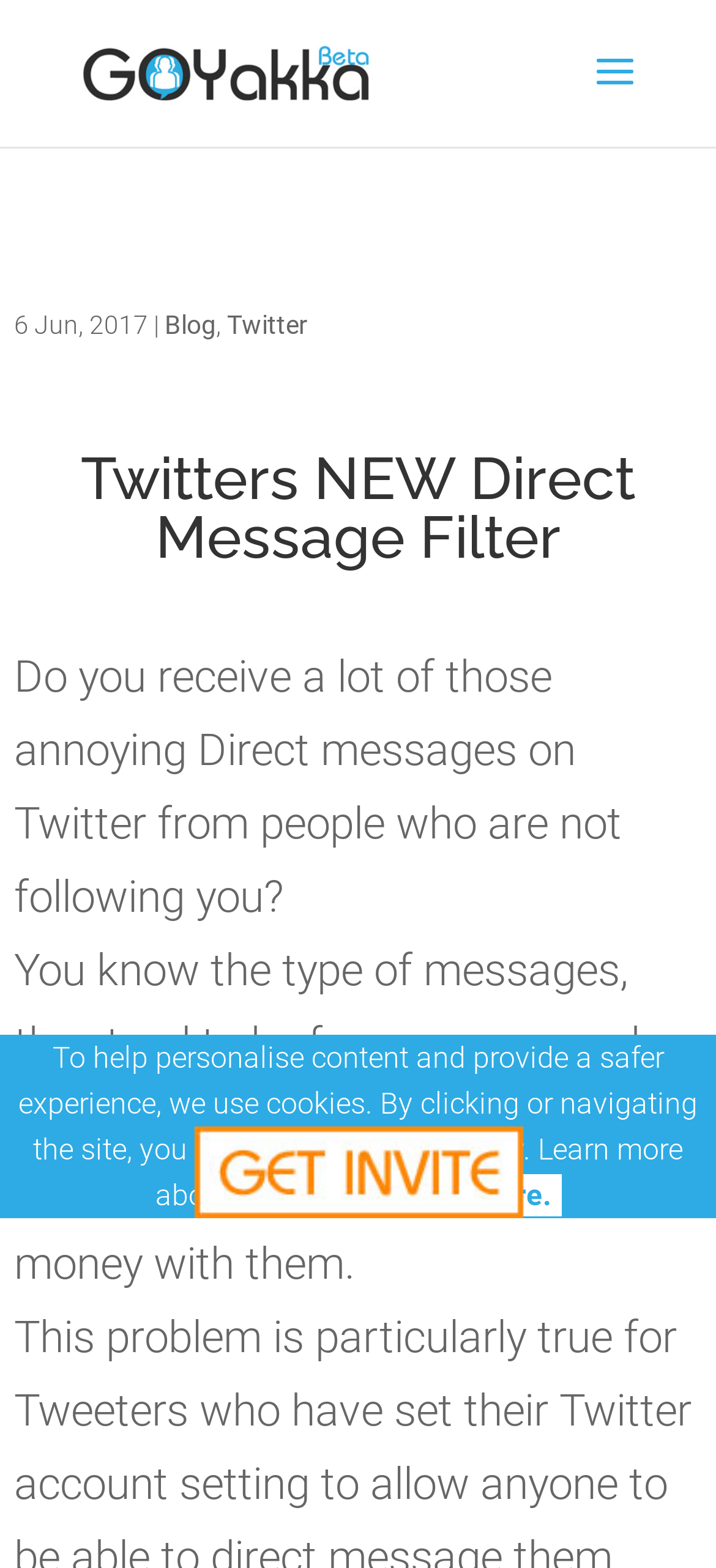Elaborate on the different components and information displayed on the webpage.

The webpage is about Twitter's new direct message filter. At the top, there is a notification about the website's cookie policy, with a link to learn more. Below this notification, there is a logo and a link to GOYakka.com, a content management platform for social media. 

On the top-right corner, there is a search bar. Below the search bar, there are three links: a date "6 Jun, 2017", a separator "|", and links to "Blog" and "Twitter". 

The main content of the webpage starts with a heading "Twitters NEW Direct Message Filter". Below the heading, there is a paragraph asking if the user receives a lot of annoying direct messages on Twitter from people who are not following them. The next paragraph explains the type of messages, which are usually from someone who wants the user to do them a favor or spend money with them.